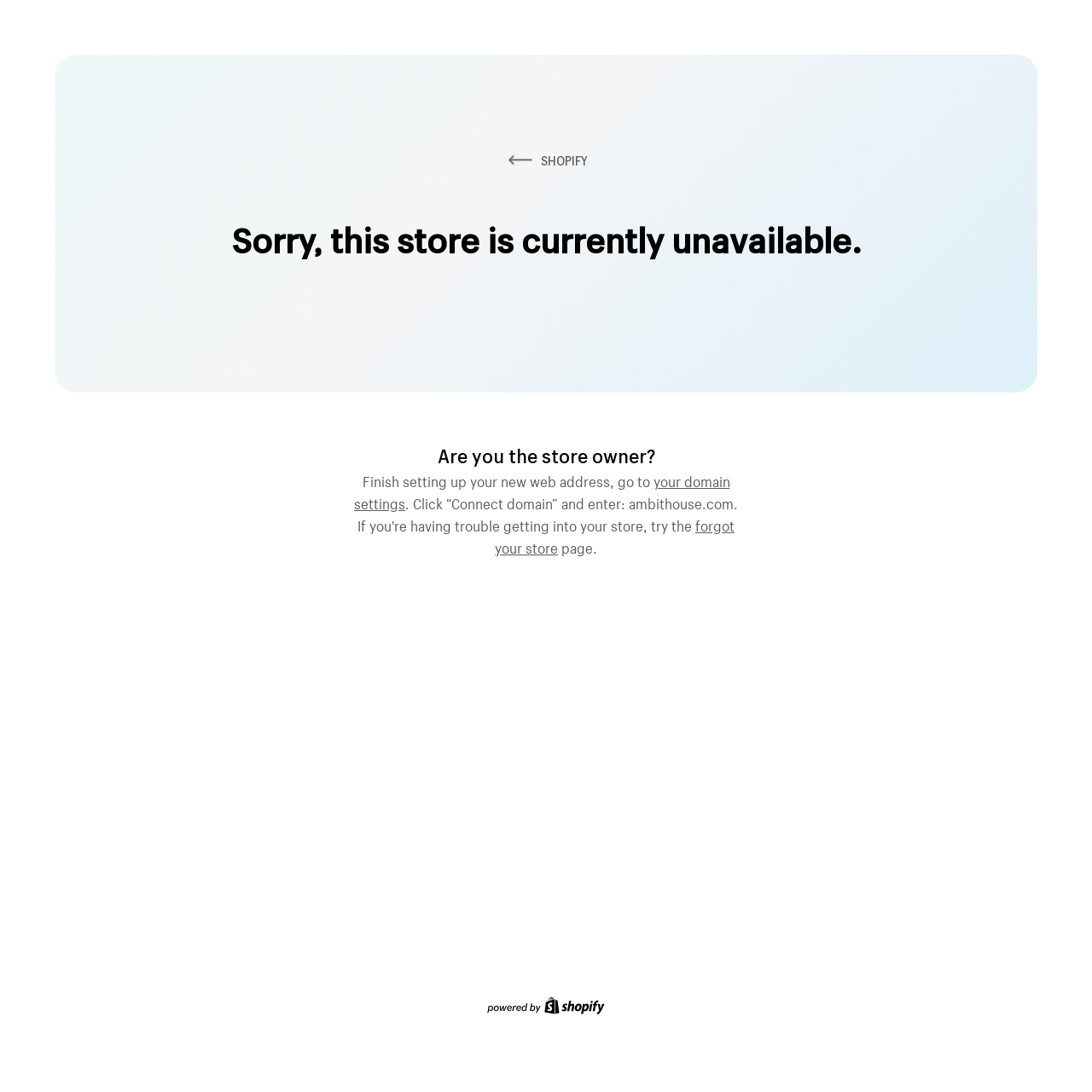What is the current status of the store?
Answer the question with just one word or phrase using the image.

Unavailable